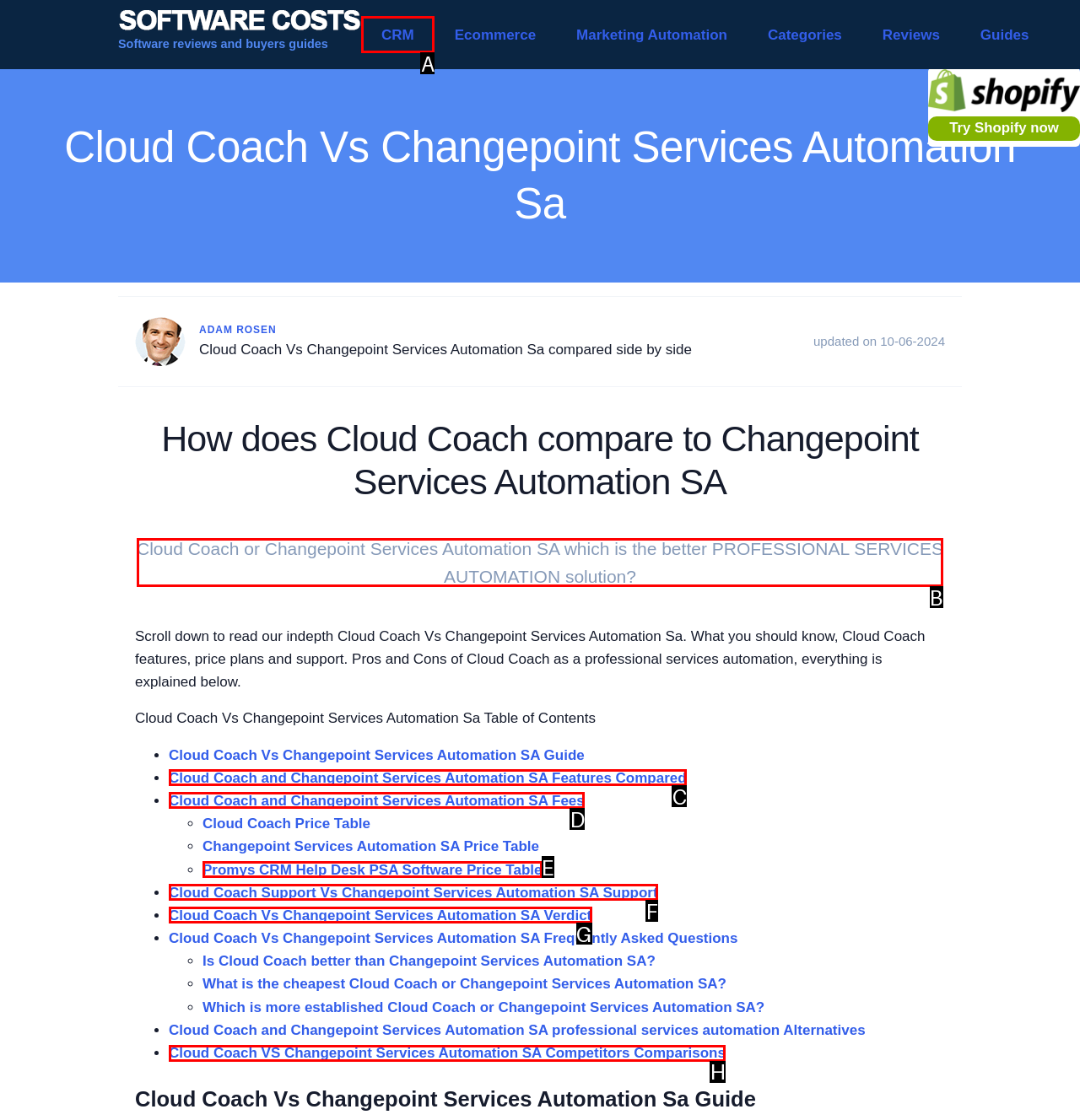To execute the task: Read the 'Cloud Coach or Changepoint Services Automation SA which is the better PROFESSIONAL SERVICES AUTOMATION solution?' text, which one of the highlighted HTML elements should be clicked? Answer with the option's letter from the choices provided.

B